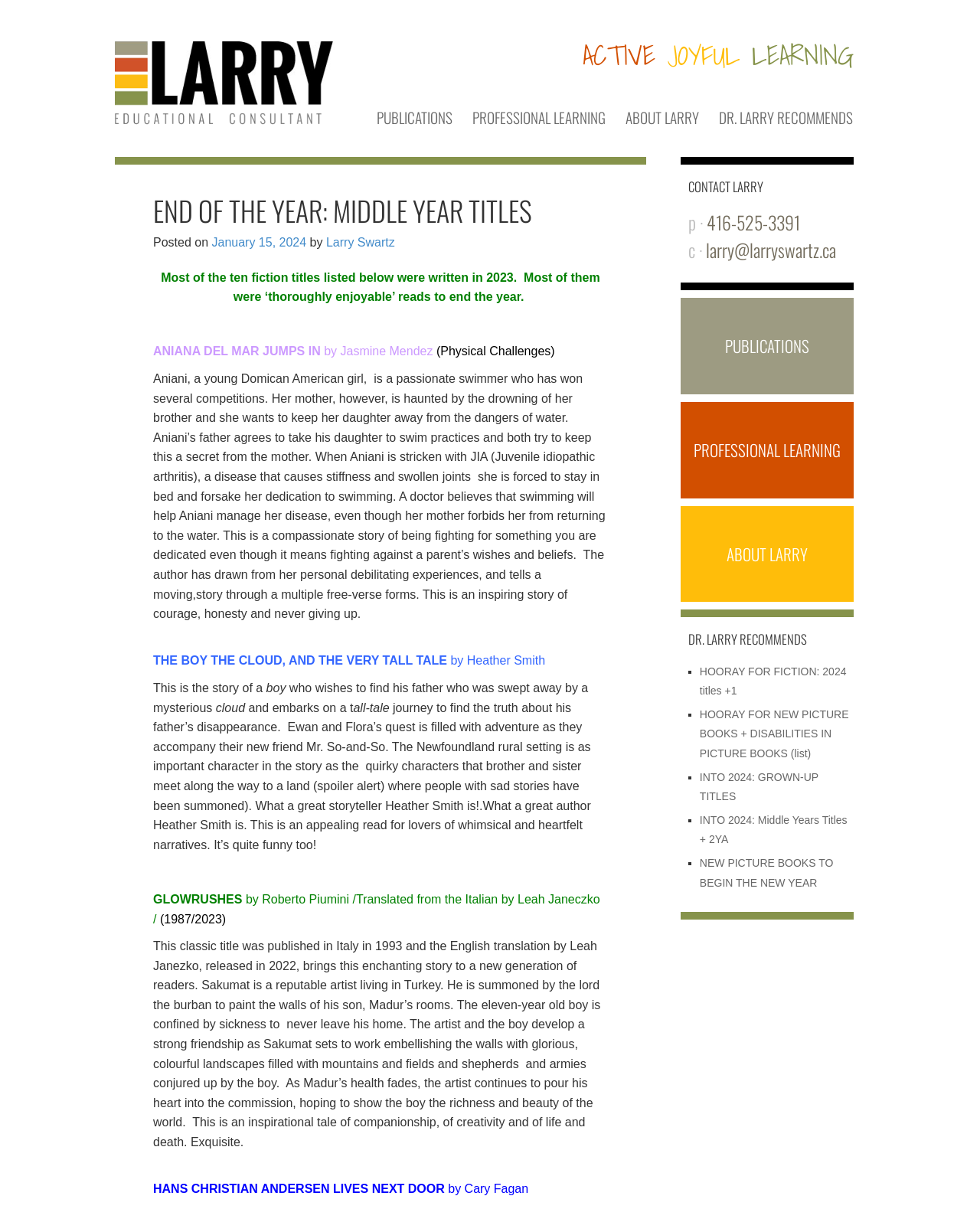Determine the bounding box coordinates for the area you should click to complete the following instruction: "Click on the 'DR. LARRY RECOMMENDS' link".

[0.702, 0.523, 0.863, 0.535]